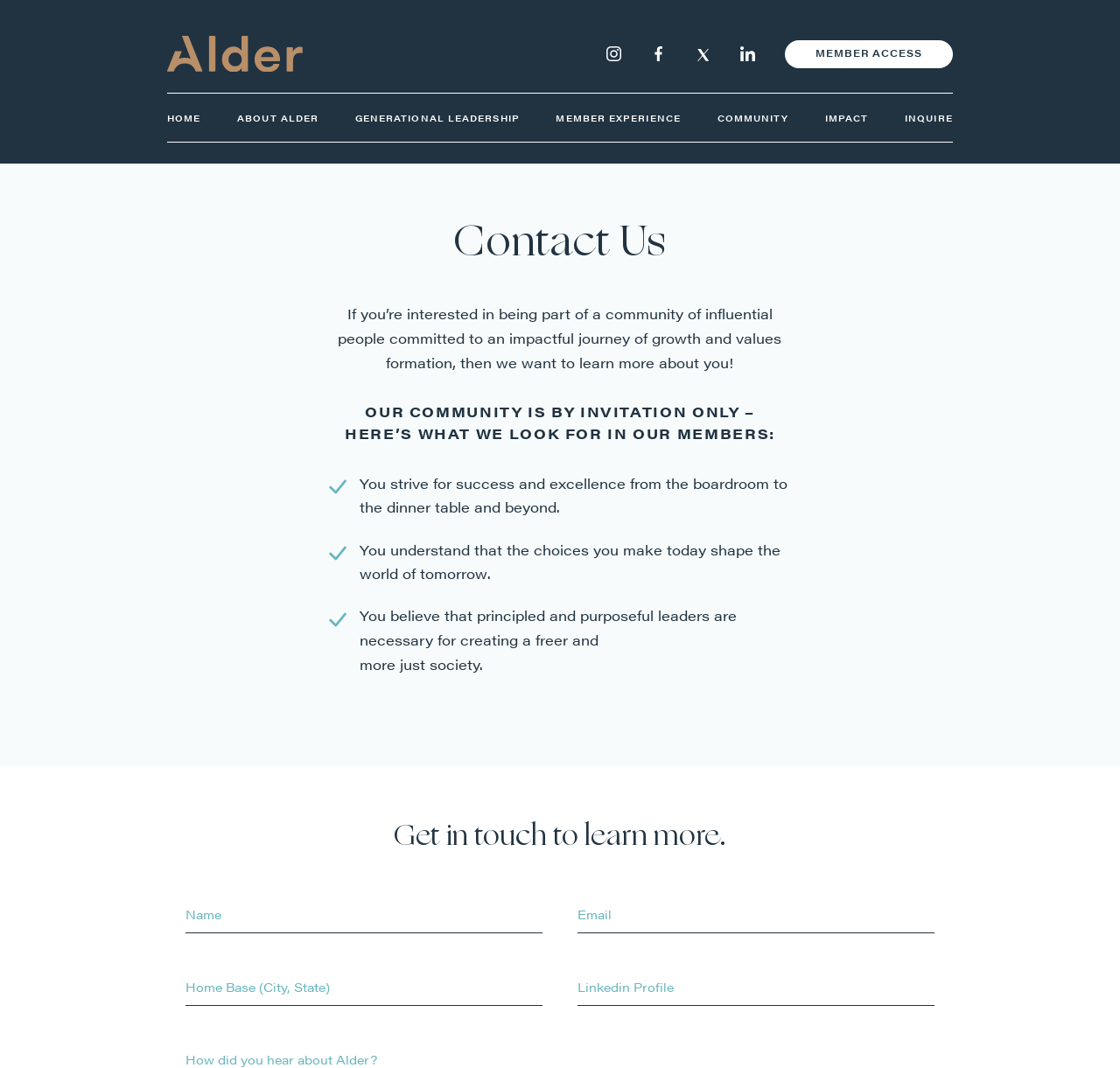Identify the bounding box coordinates for the region of the element that should be clicked to carry out the instruction: "Click the MEMBER ACCESS link". The bounding box coordinates should be four float numbers between 0 and 1, i.e., [left, top, right, bottom].

[0.7, 0.037, 0.851, 0.063]